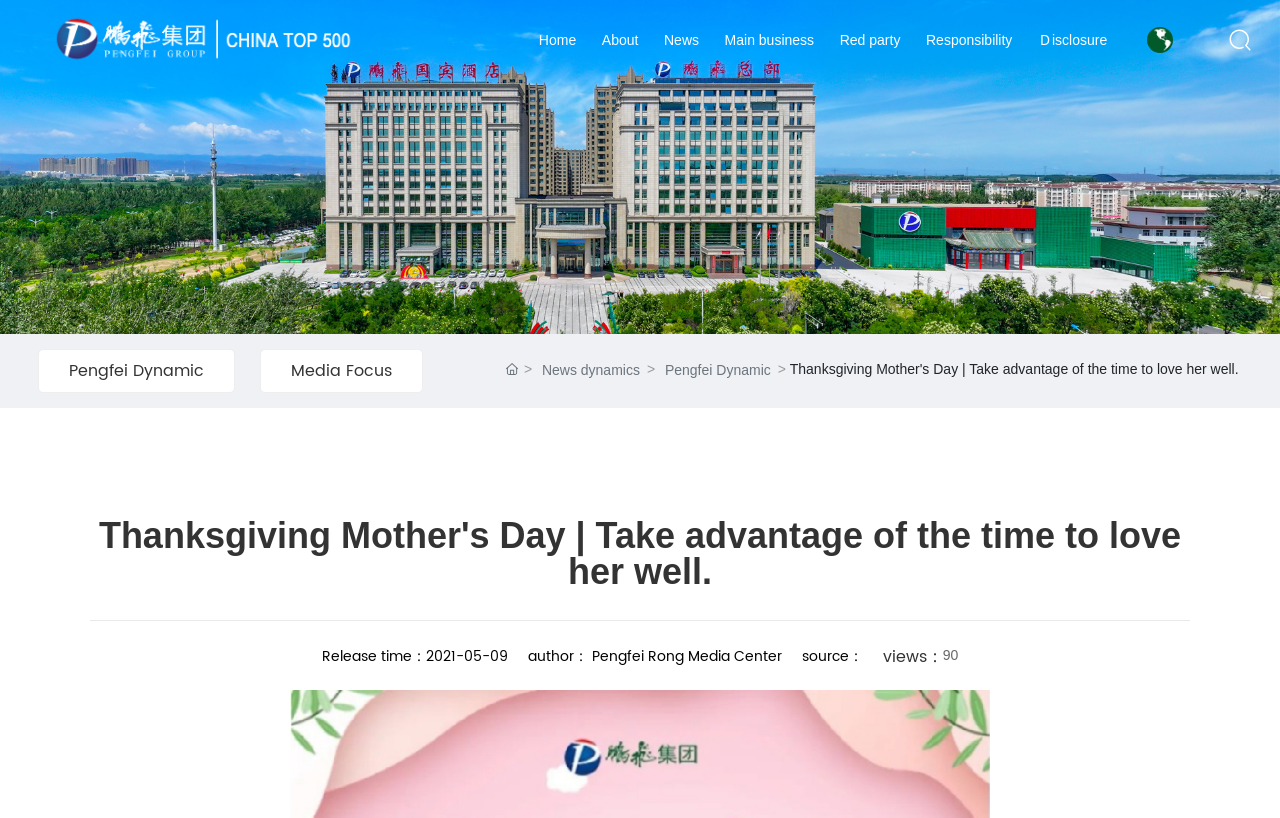Use the details in the image to answer the question thoroughly: 
How many views does the news article have?

The number of views of the news article can be found in the static text element with the content '90', which is located next to the text 'views:'.